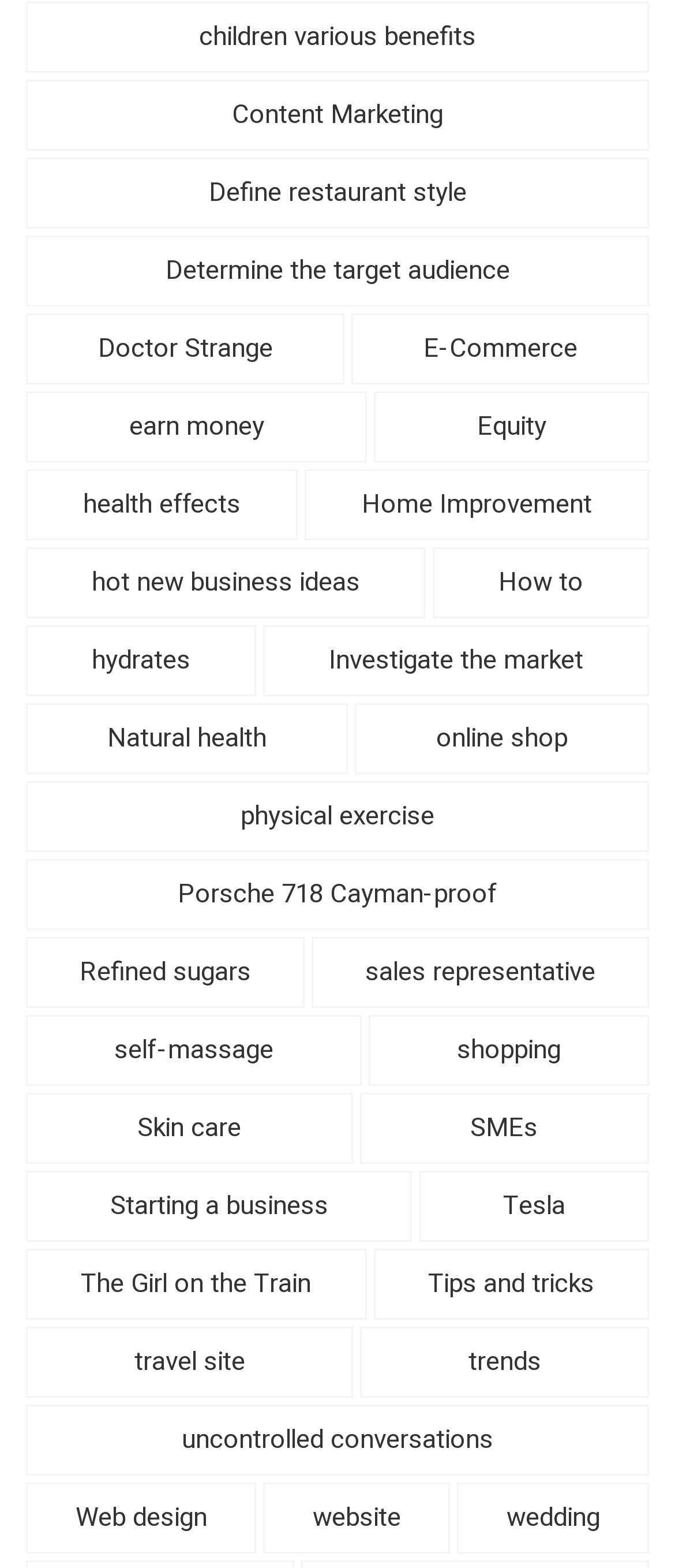How many items are under the 'How to' category?
Based on the image, provide a one-word or brief-phrase response.

10